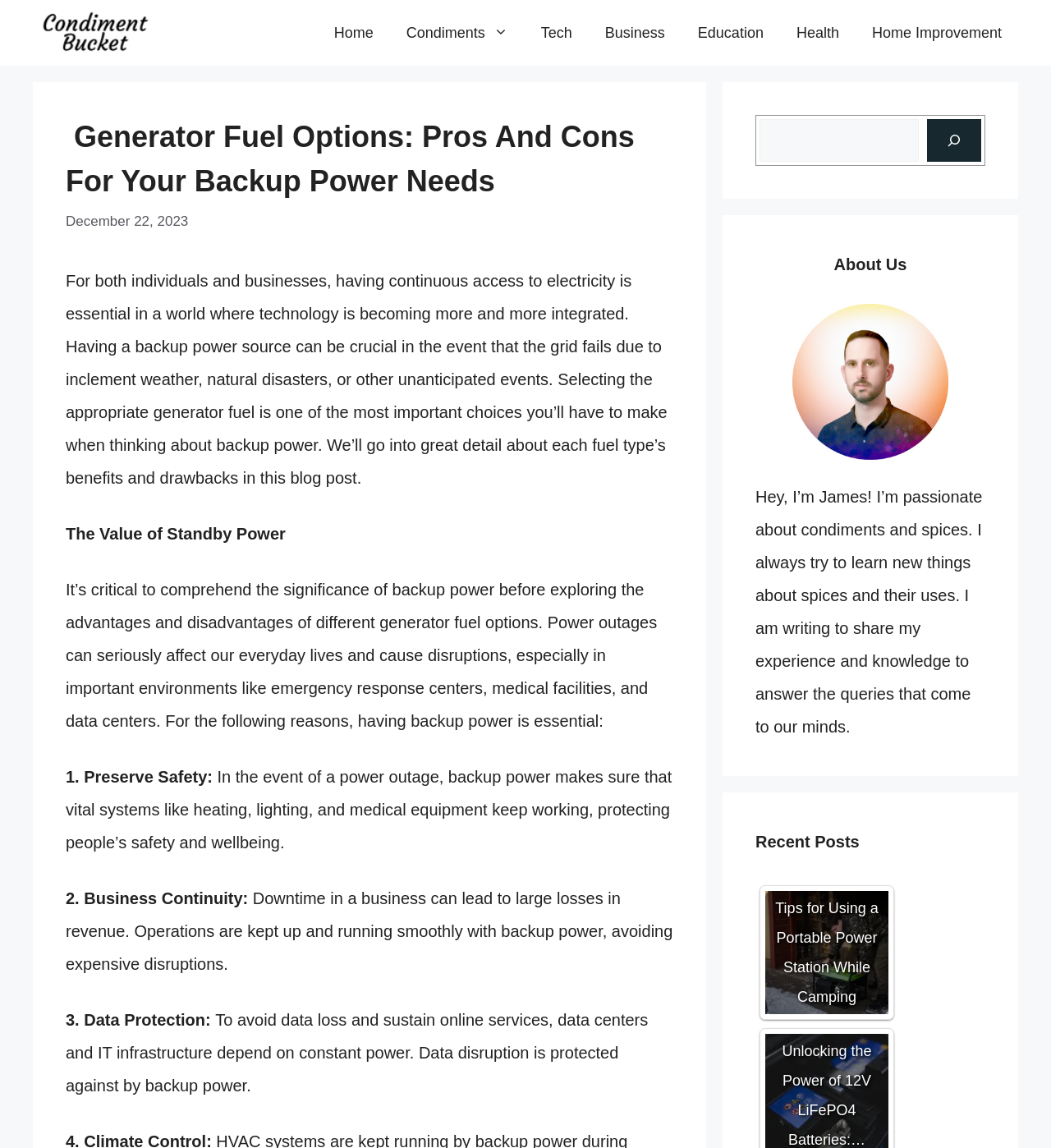Please analyze the image and give a detailed answer to the question:
Who is the author of the blog post?

I found the answer by looking at the 'About Us' section on the webpage, which contains a text written by James. Although the text does not explicitly state that James is the author of the blog post, it suggests that James is the person behind the website and likely the author of the blog post.